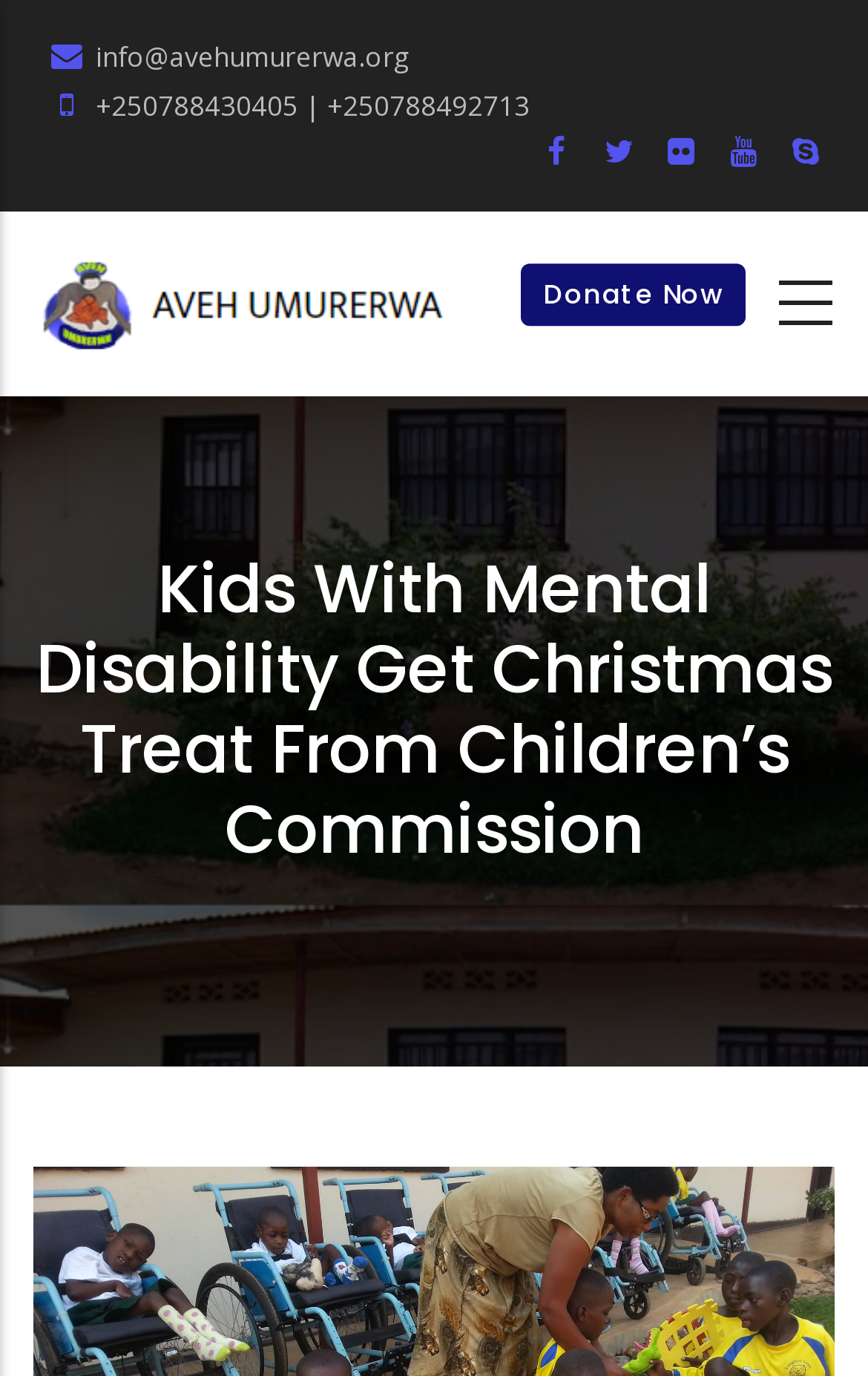What is the phone number of Aveh Umurerwa?
Answer with a single word or phrase by referring to the visual content.

+250788430405 | +250788492713